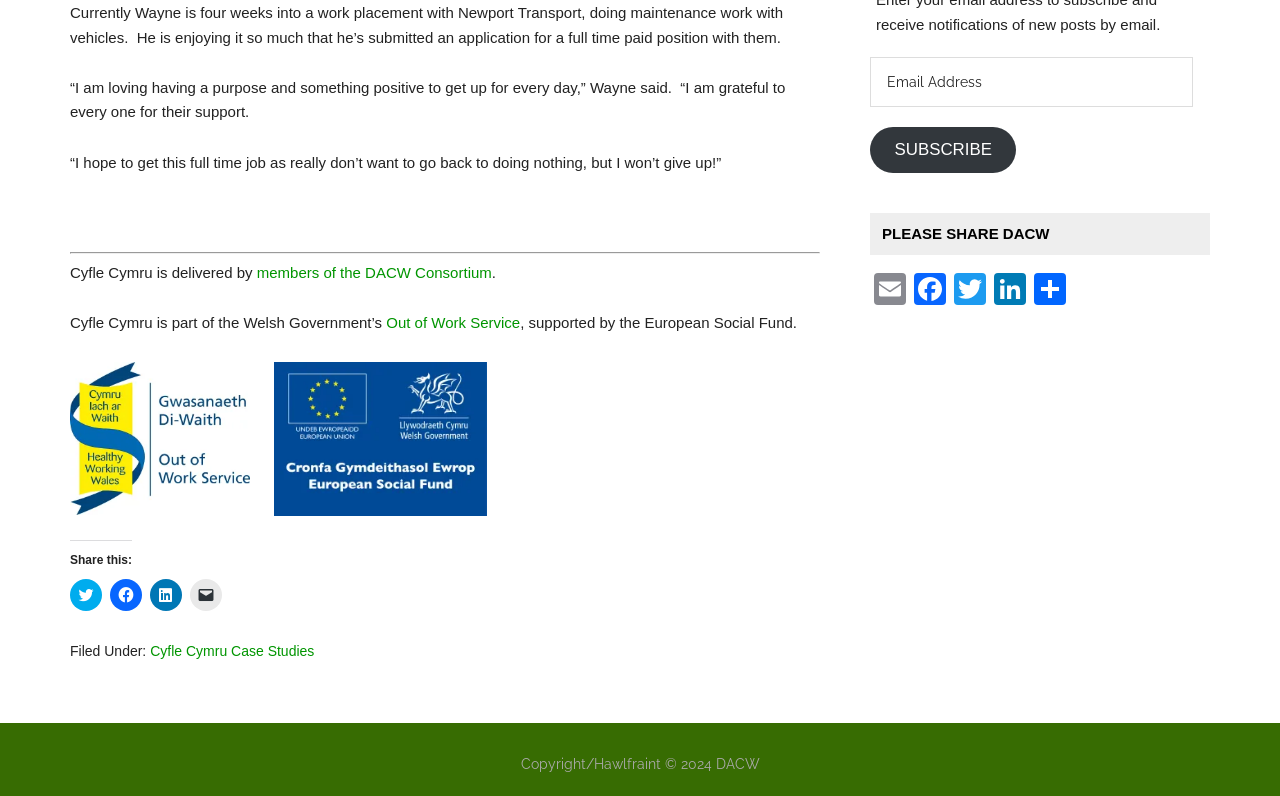Provide the bounding box for the UI element matching this description: "Out of Work Service".

[0.302, 0.395, 0.406, 0.416]